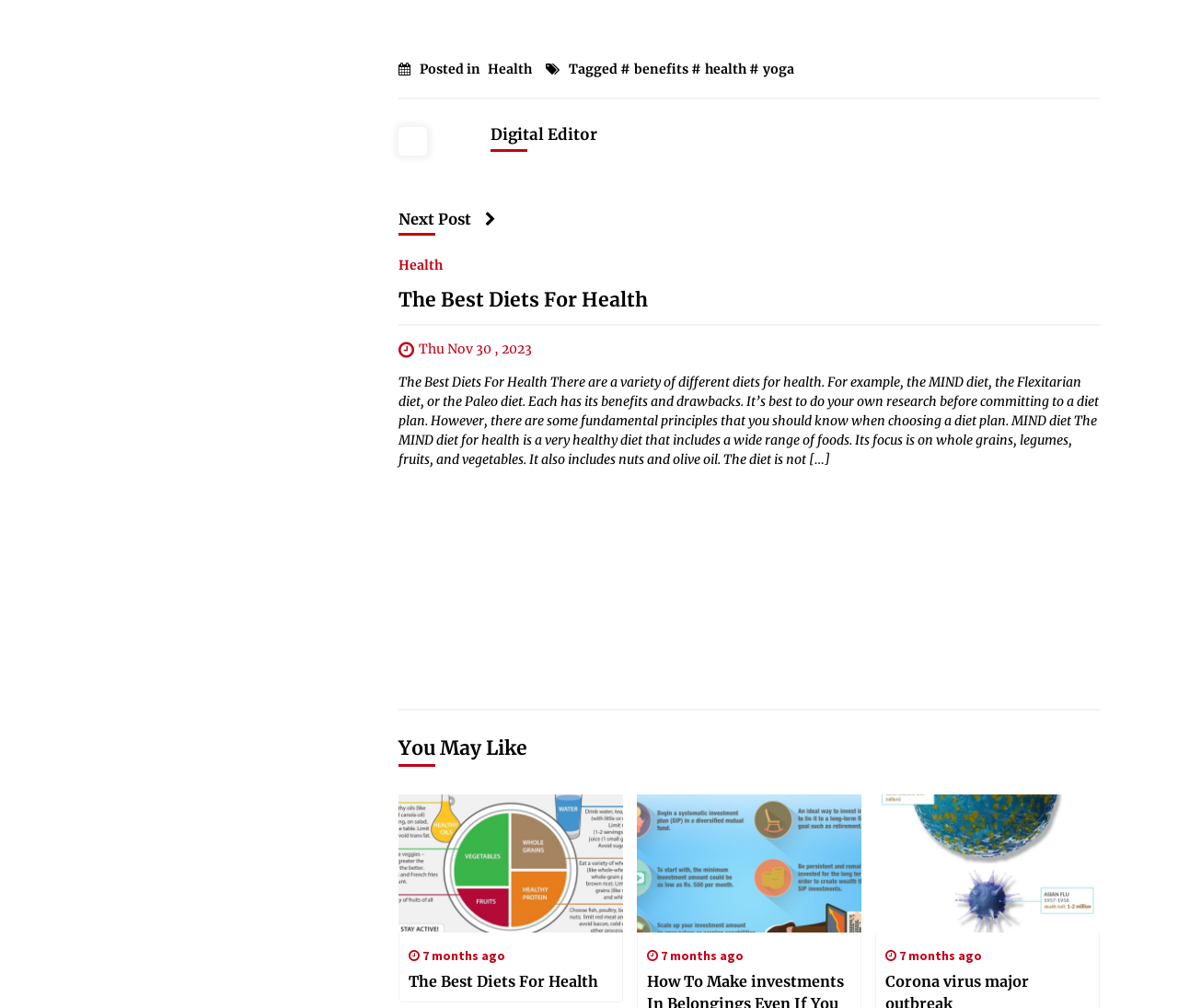Show the bounding box coordinates of the region that should be clicked to follow the instruction: "Click on the 'benefits' link."

[0.534, 0.059, 0.584, 0.079]